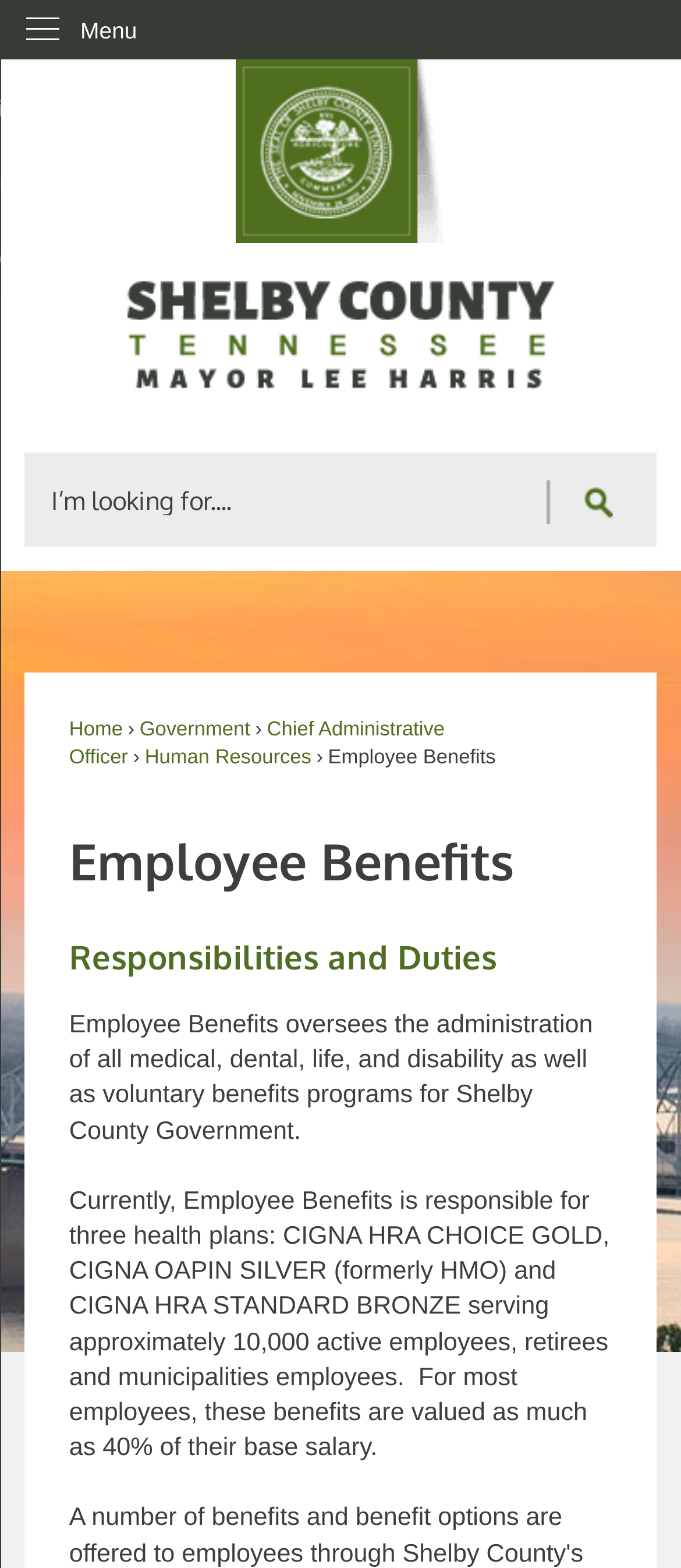What is the name of the county government?
Kindly give a detailed and elaborate answer to the question.

I determined the answer by looking at the logo and text at the top of the webpage, which indicates that the website is for Shelby County, TN - Official Website.